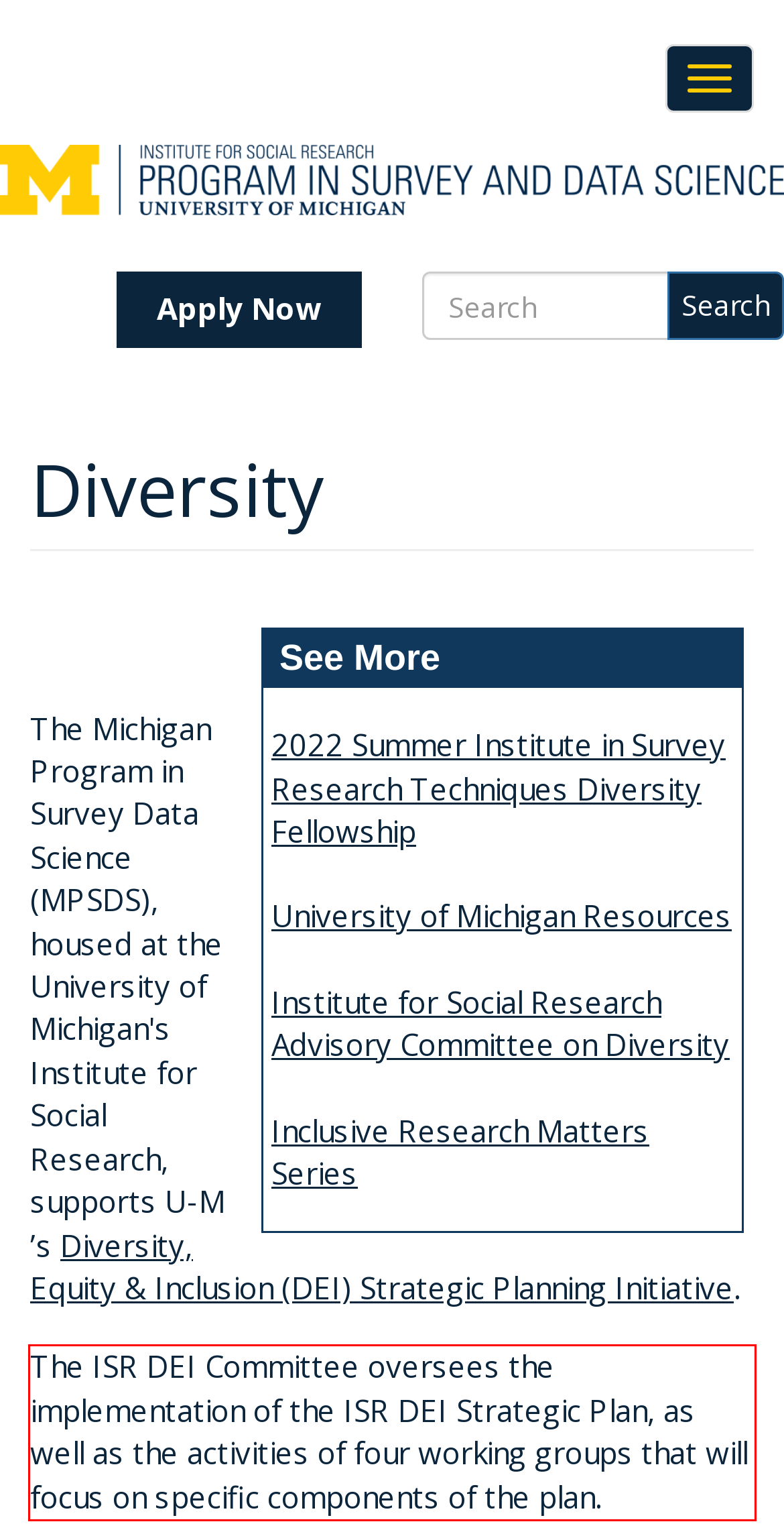Please extract the text content within the red bounding box on the webpage screenshot using OCR.

The ISR DEI Committee oversees the implementation of the ISR DEI Strategic Plan, as well as the activities of four working groups that will focus on specific components of the plan.